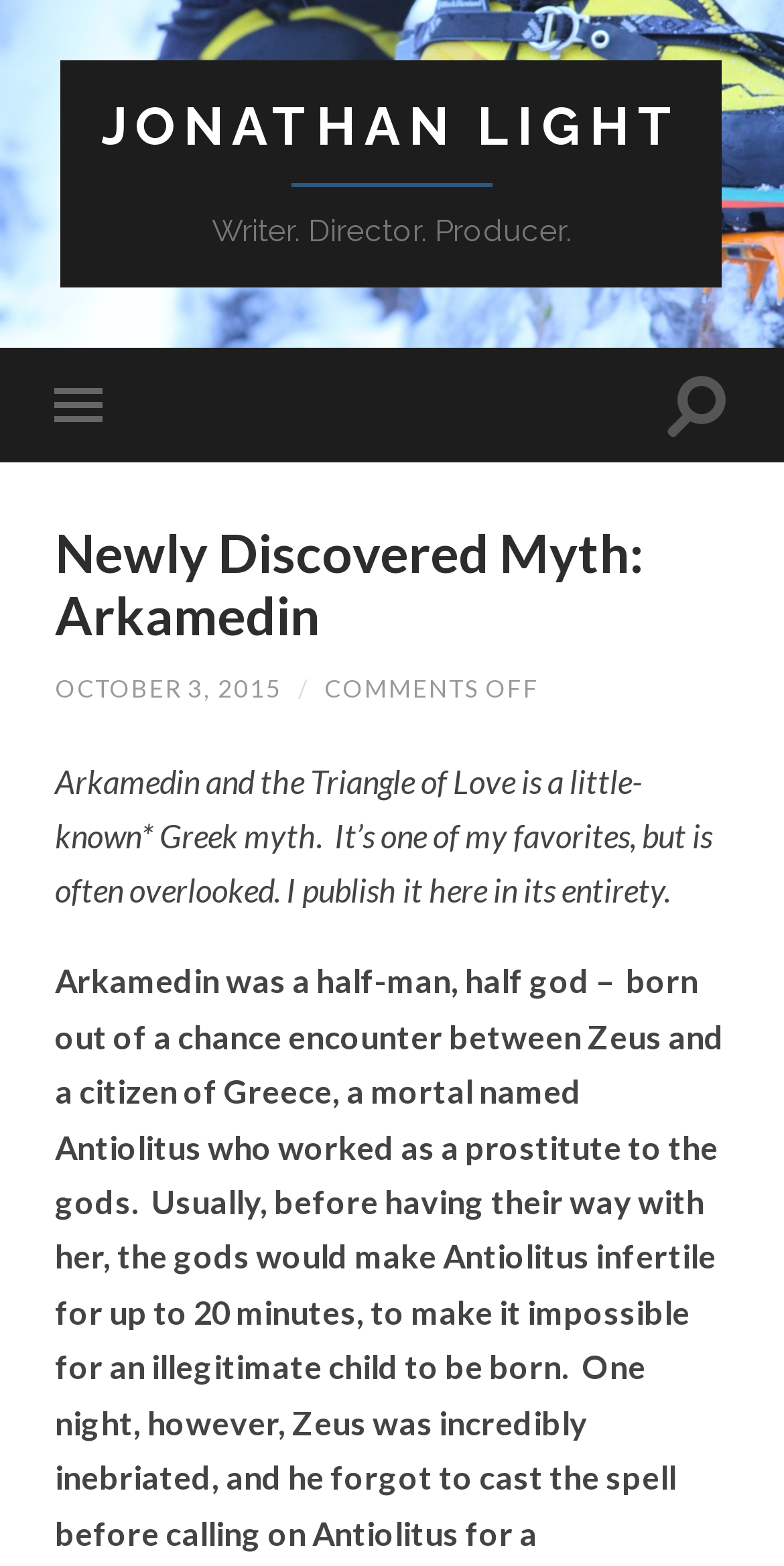Please provide a one-word or phrase answer to the question: 
What is the topic of the webpage?

Newly Discovered Myth: Arkamedin